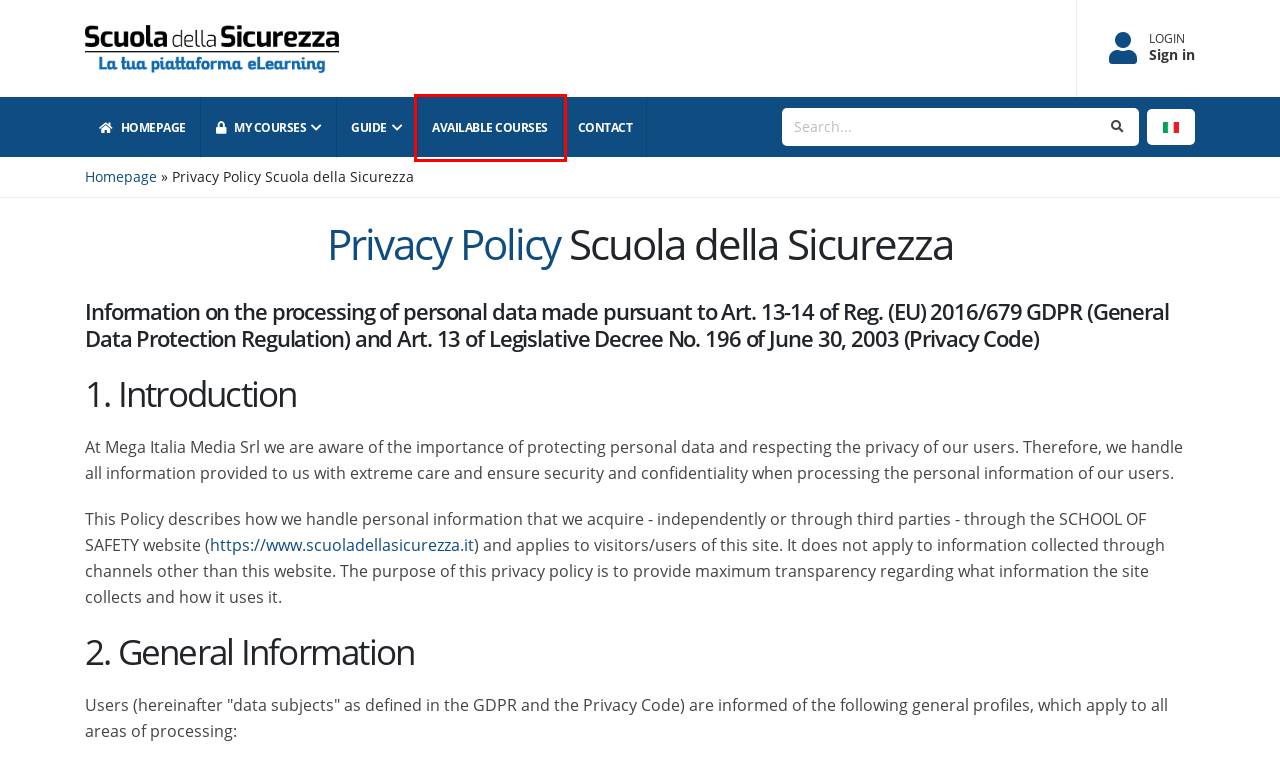Review the screenshot of a webpage which includes a red bounding box around an element. Select the description that best fits the new webpage once the element in the bounding box is clicked. Here are the candidates:
A. Customised eLearning platform for consultants and professional firms | Scuola della Sicurezza
B. Available courses
C. Corsi online e piattaforma eLearning LMS | Mega Italia Media
D. Access Denied - Login to your Account | Scuola della sicurezza
E. e-Learning Platform: Quick Start Guide
F. Contact us
G. The didactic rigour of an eLearning platform of excellence
H. Piattaforma eLearning personalizzata per consulenti e studi professionali | Scuola della Sicurezza

B